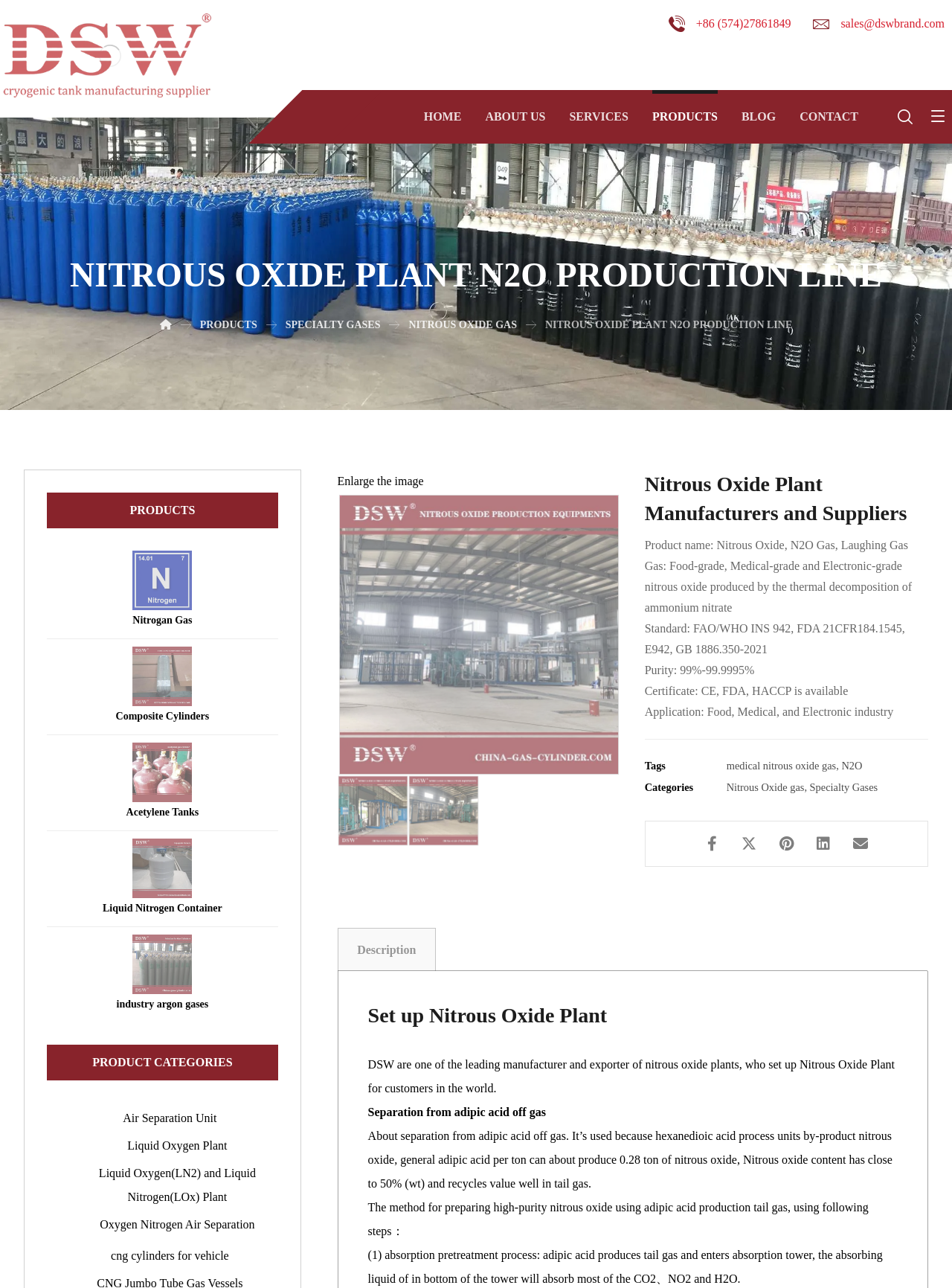Locate the bounding box coordinates of the element that needs to be clicked to carry out the instruction: "Click on the 'CONTACT' link". The coordinates should be given as four float numbers ranging from 0 to 1, i.e., [left, top, right, bottom].

[0.84, 0.076, 0.917, 0.106]